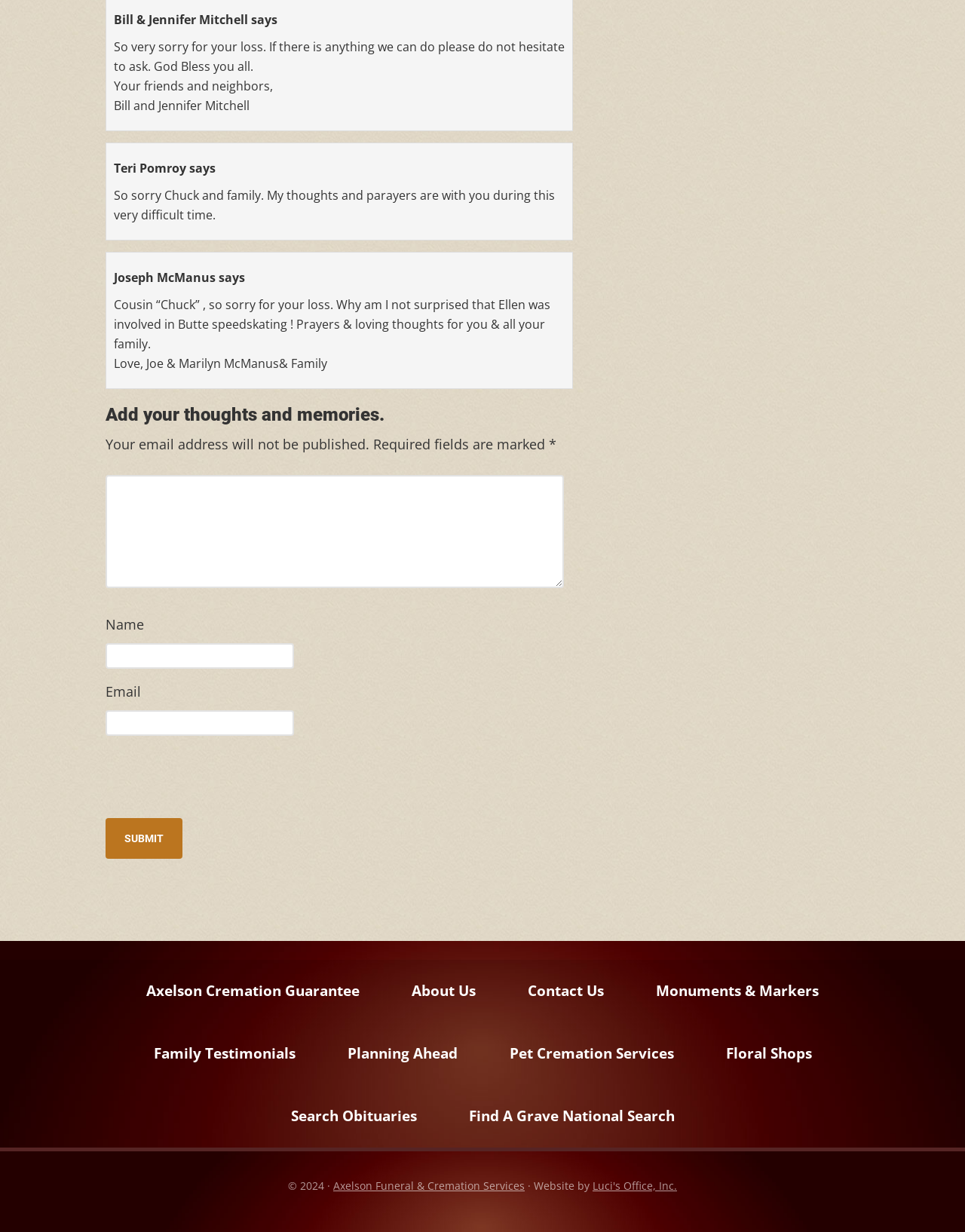Please provide a comprehensive answer to the question based on the screenshot: What is the name of the funeral home?

The name of the funeral home is mentioned in the footer section of the webpage, along with a copyright notice and a link to the funeral home's website.